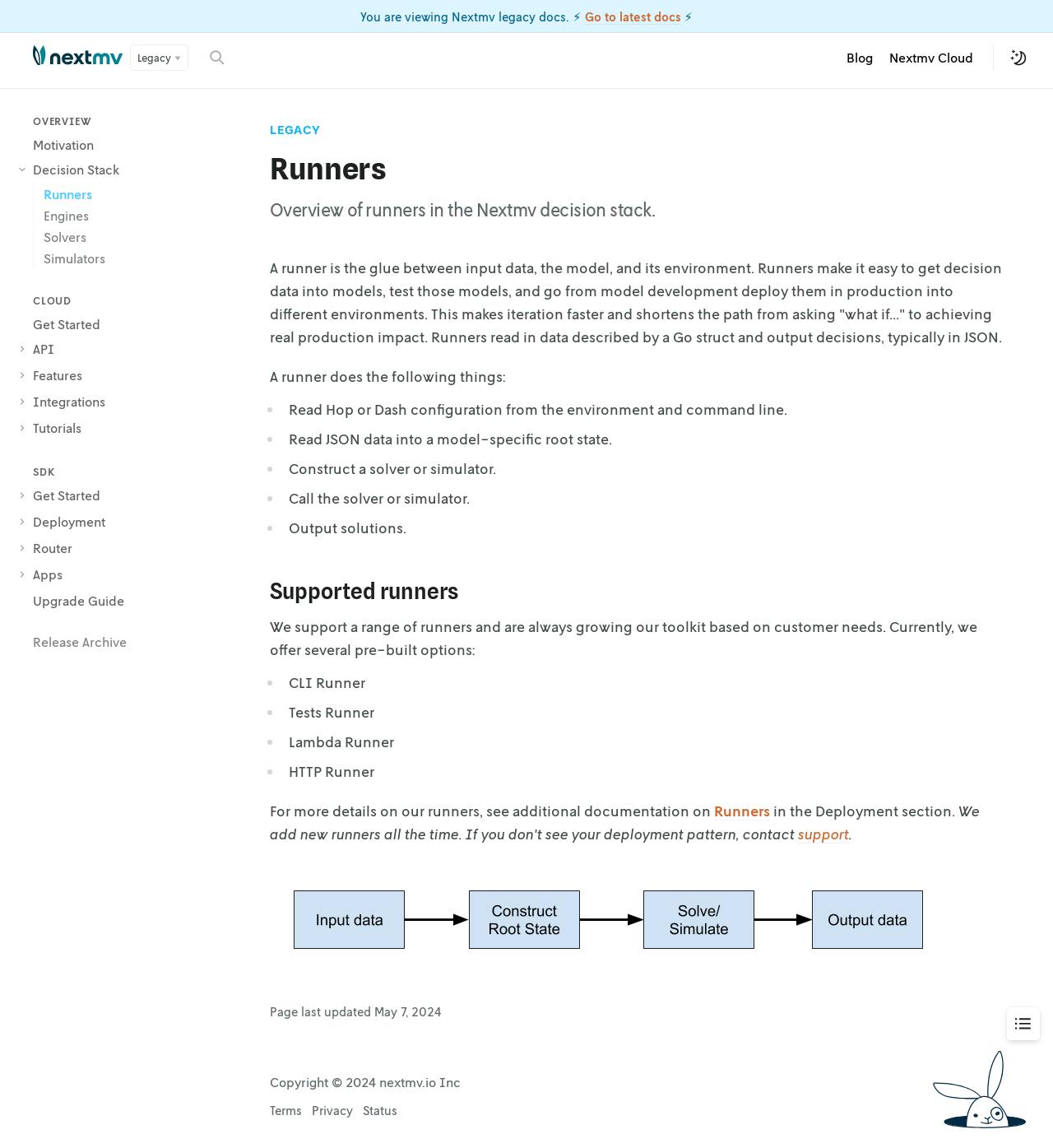Where can I find more information about runners?
Refer to the image and answer the question using a single word or phrase.

Deployment section